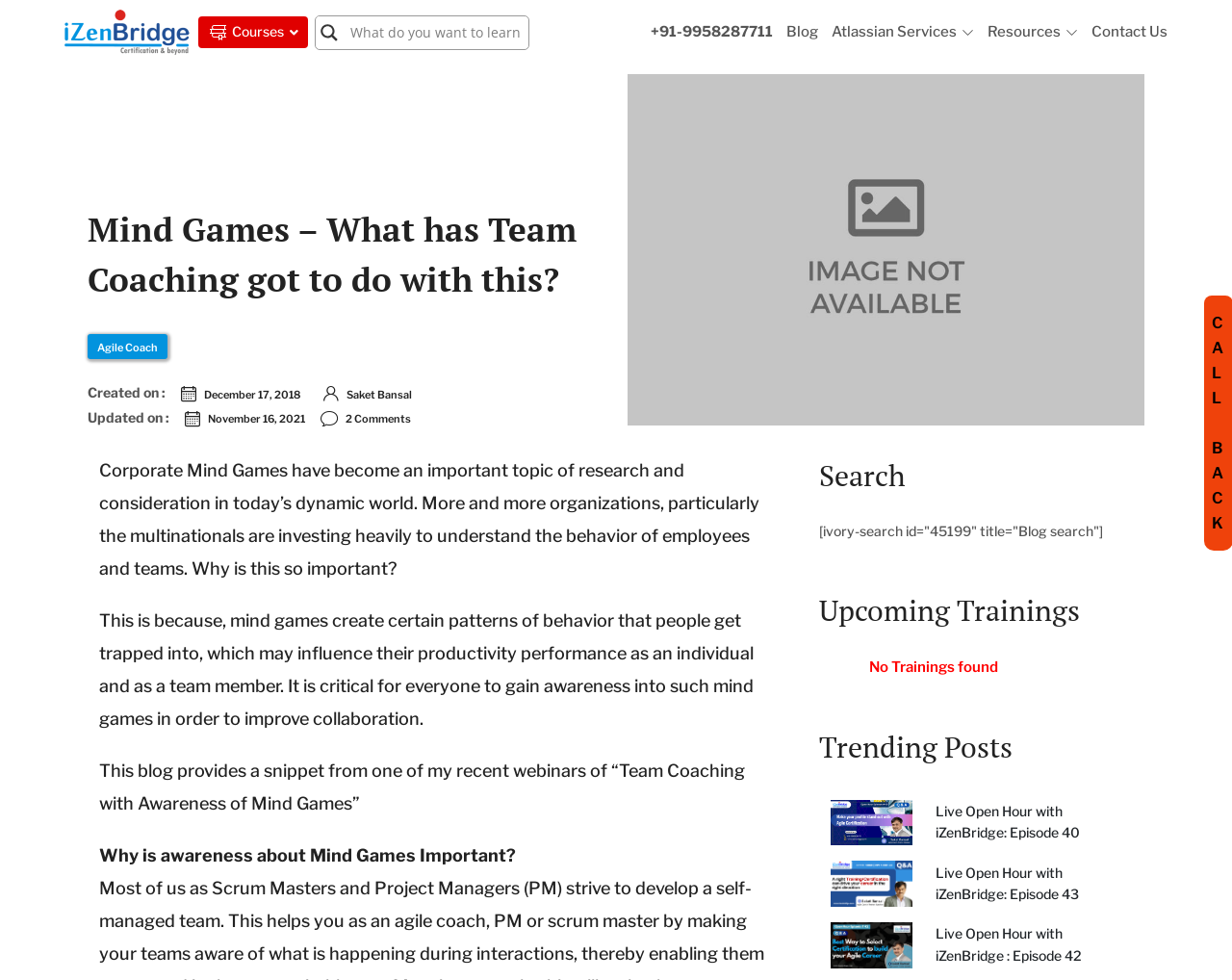Please identify the bounding box coordinates of the element's region that should be clicked to execute the following instruction: "Explore the 'Atlassian Services'". The bounding box coordinates must be four float numbers between 0 and 1, i.e., [left, top, right, bottom].

[0.675, 0.023, 0.791, 0.043]